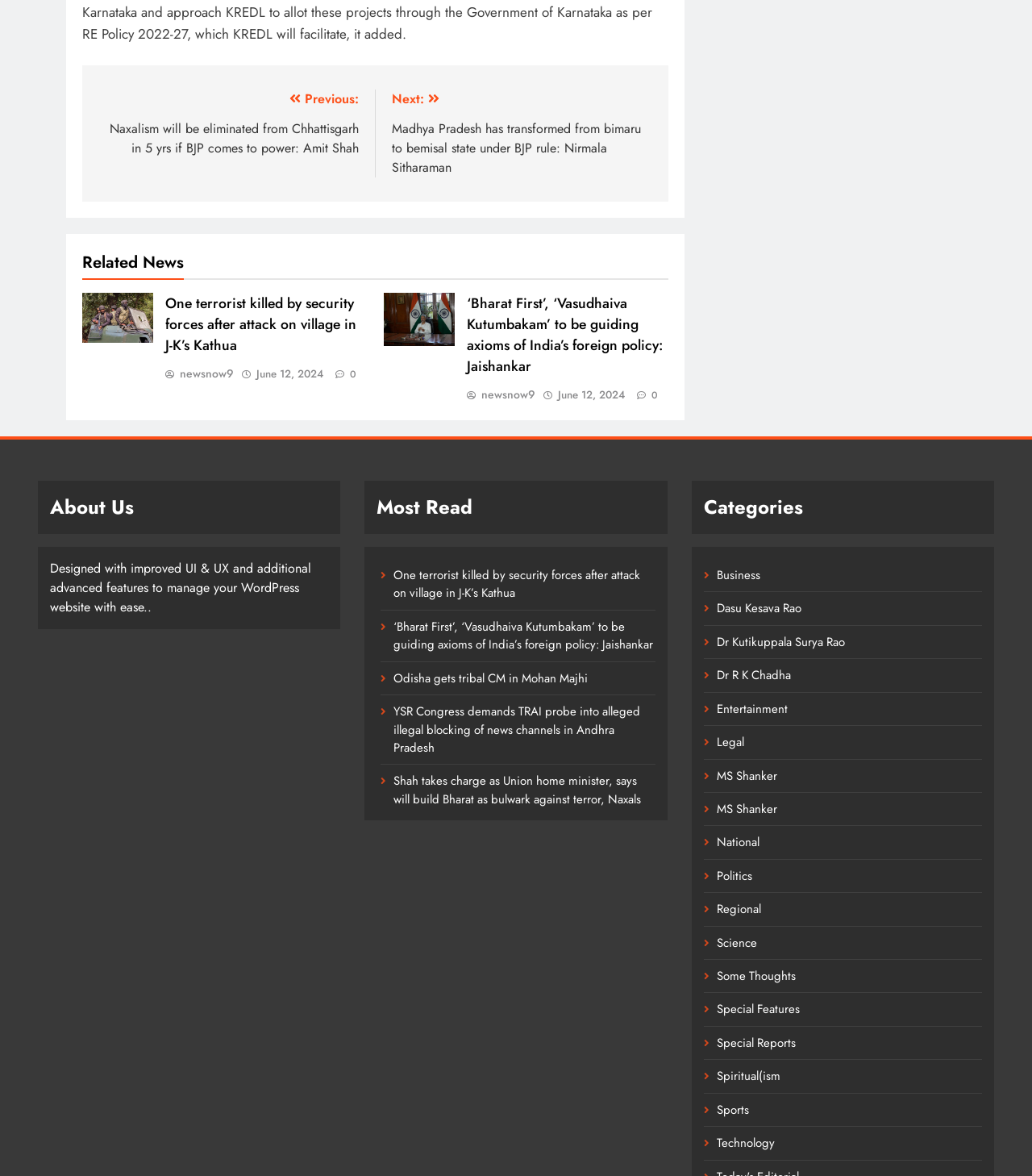Using the element description: "Cateloge", determine the bounding box coordinates. The coordinates should be in the format [left, top, right, bottom], with values between 0 and 1.

None